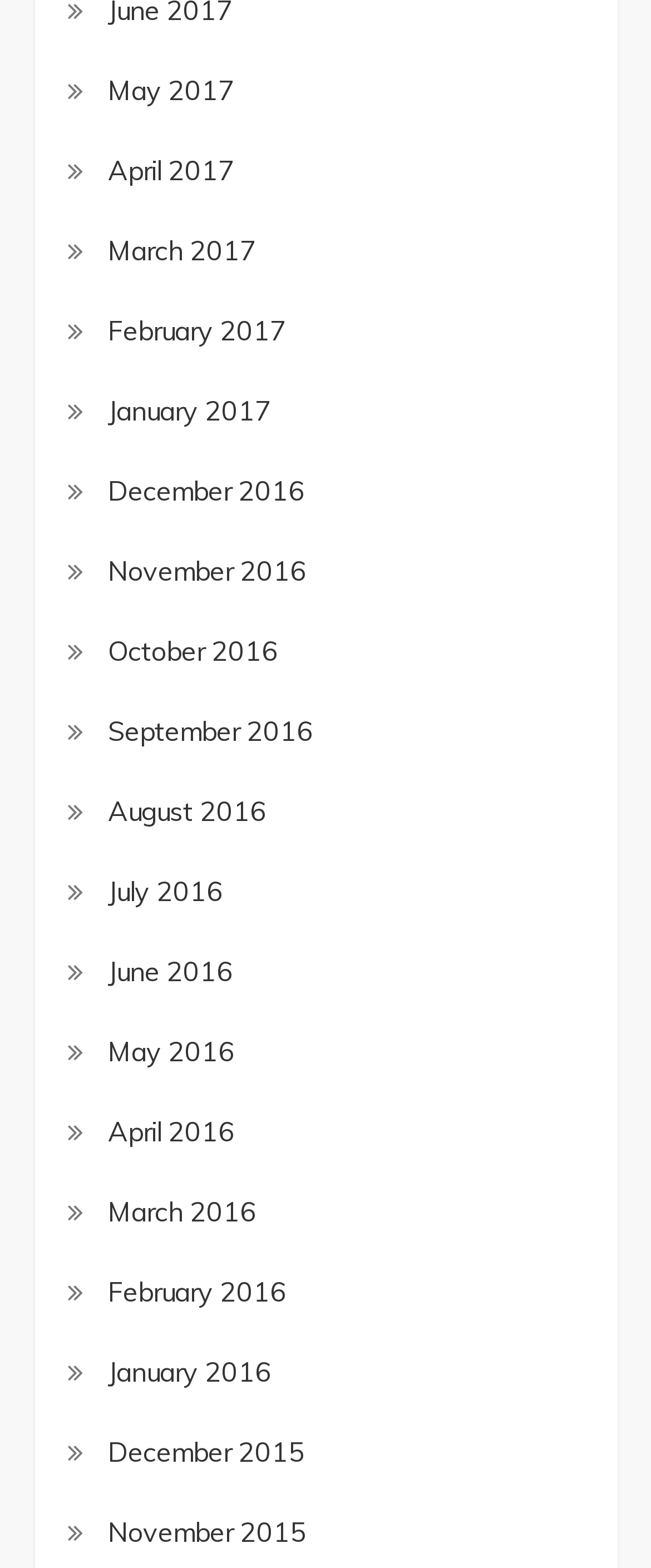Pinpoint the bounding box coordinates of the clickable area necessary to execute the following instruction: "view November 2015". The coordinates should be given as four float numbers between 0 and 1, namely [left, top, right, bottom].

[0.165, 0.962, 0.471, 0.991]